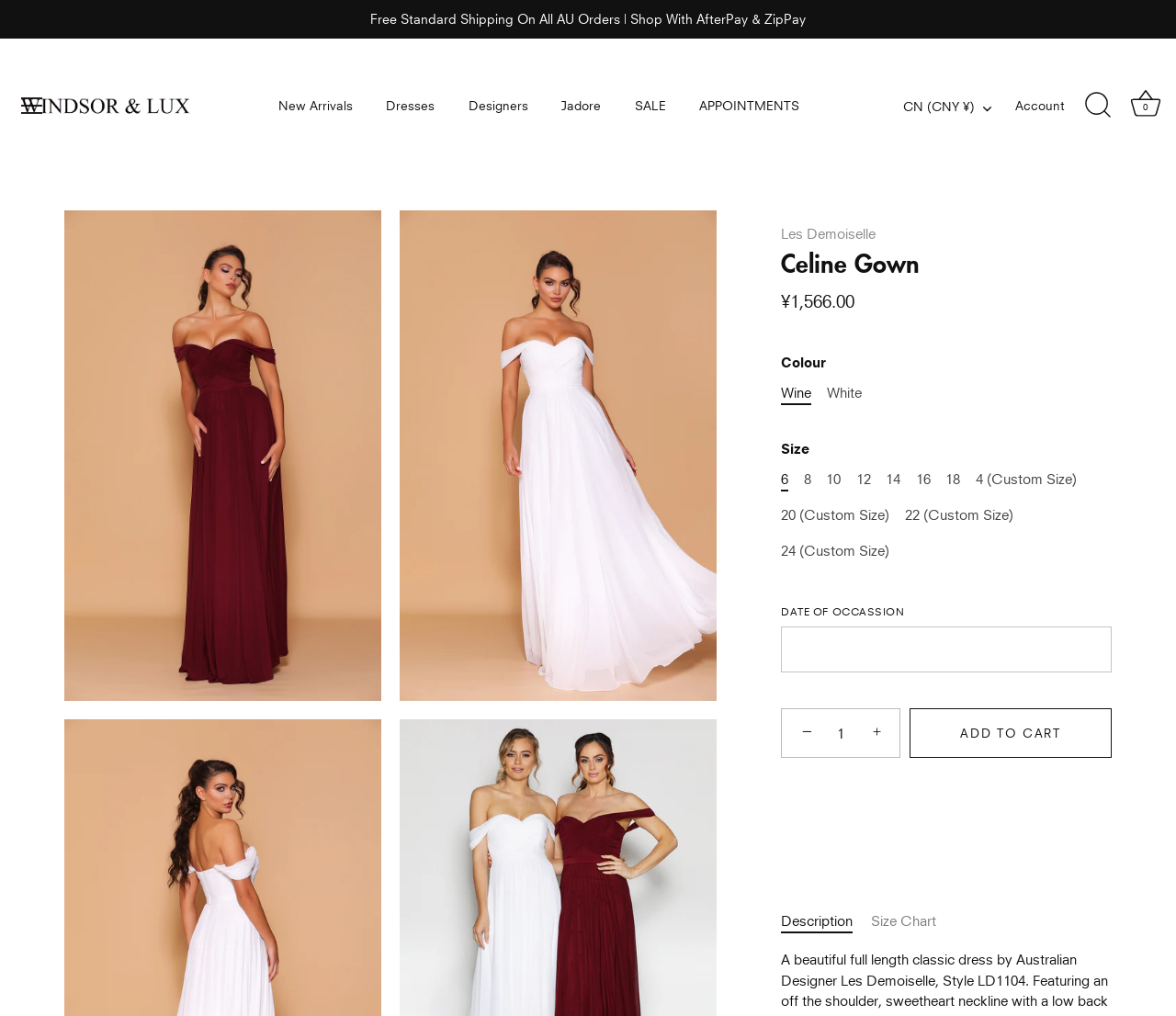Respond to the following question using a concise word or phrase: 
What is the minimum quantity that can be added to cart?

1